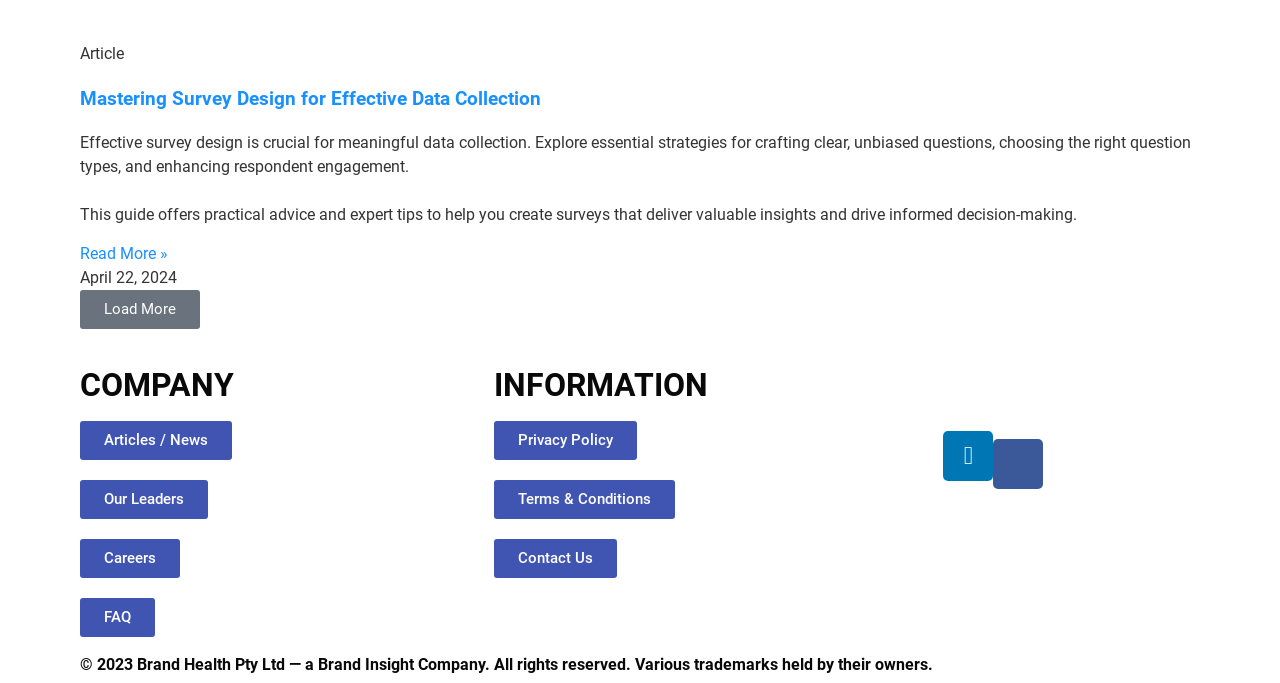Provide the bounding box coordinates of the HTML element this sentence describes: "Play Therapy". The bounding box coordinates consist of four float numbers between 0 and 1, i.e., [left, top, right, bottom].

None